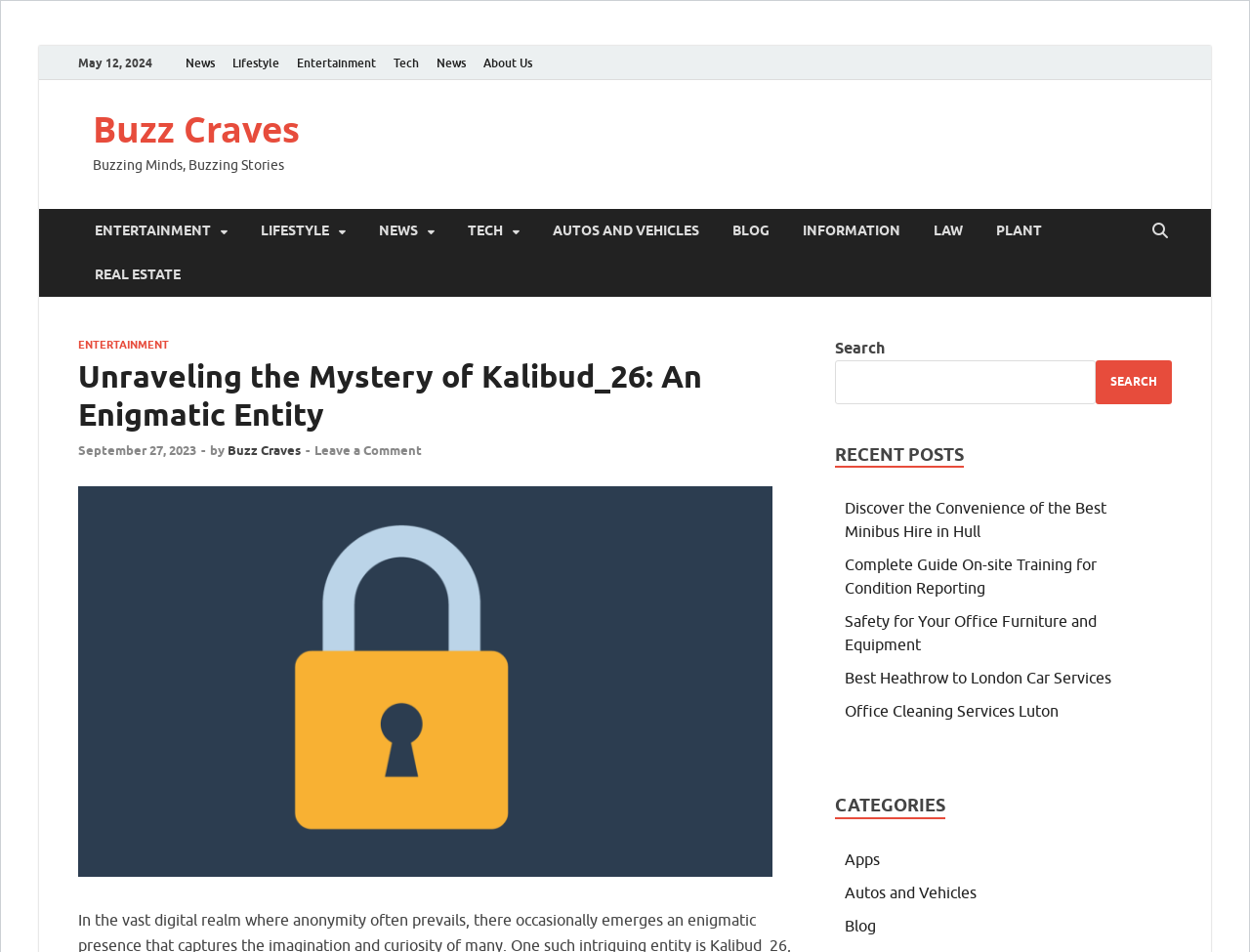What is the date of the latest article? Look at the image and give a one-word or short phrase answer.

May 12, 2024